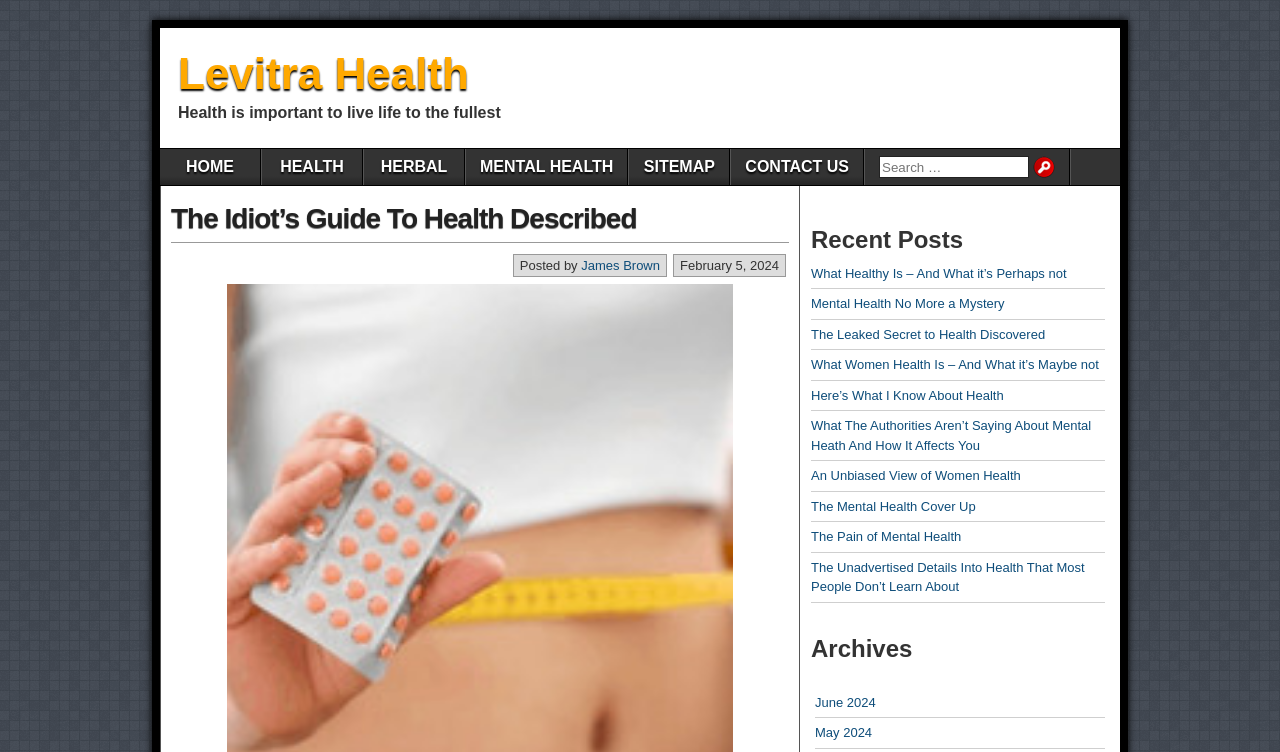What is the main topic of this webpage?
Please ensure your answer to the question is detailed and covers all necessary aspects.

Based on the webpage's structure and content, it appears to be a blog or article focused on health-related topics, with various subheadings and links to specific health-related articles.